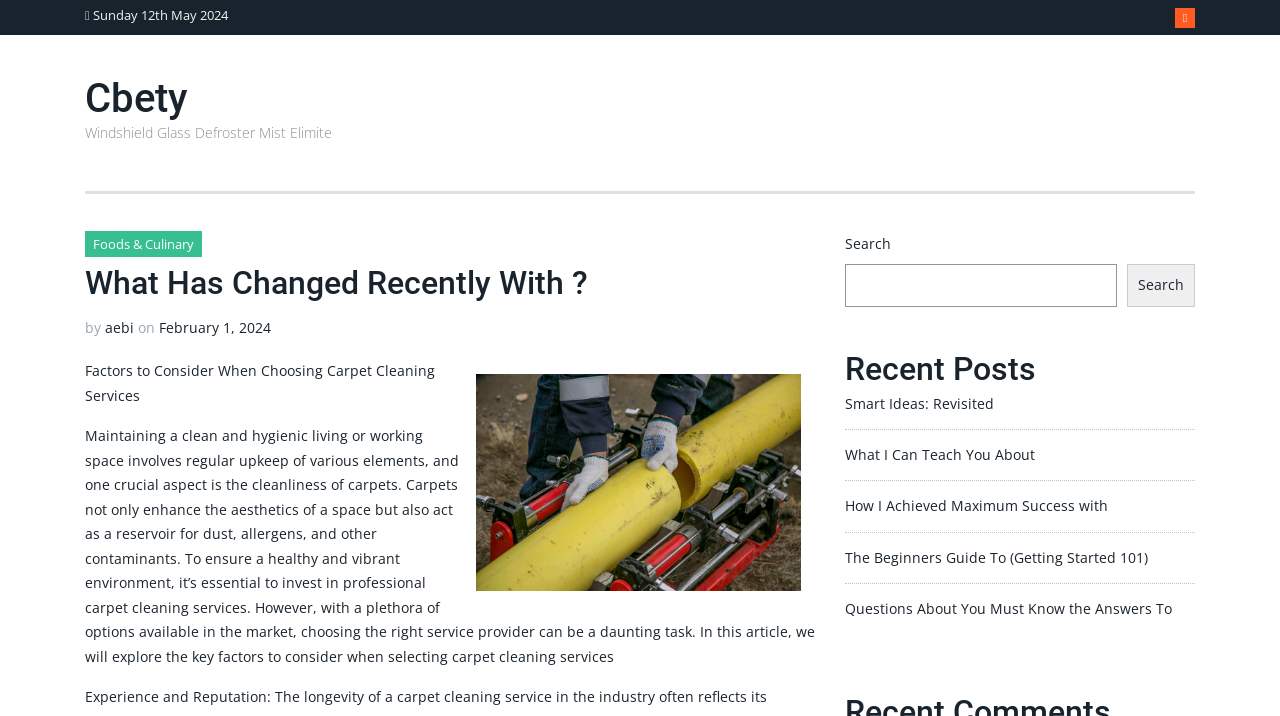Please identify the coordinates of the bounding box that should be clicked to fulfill this instruction: "Read Factors to Consider When Choosing Carpet Cleaning Services".

[0.066, 0.505, 0.34, 0.565]